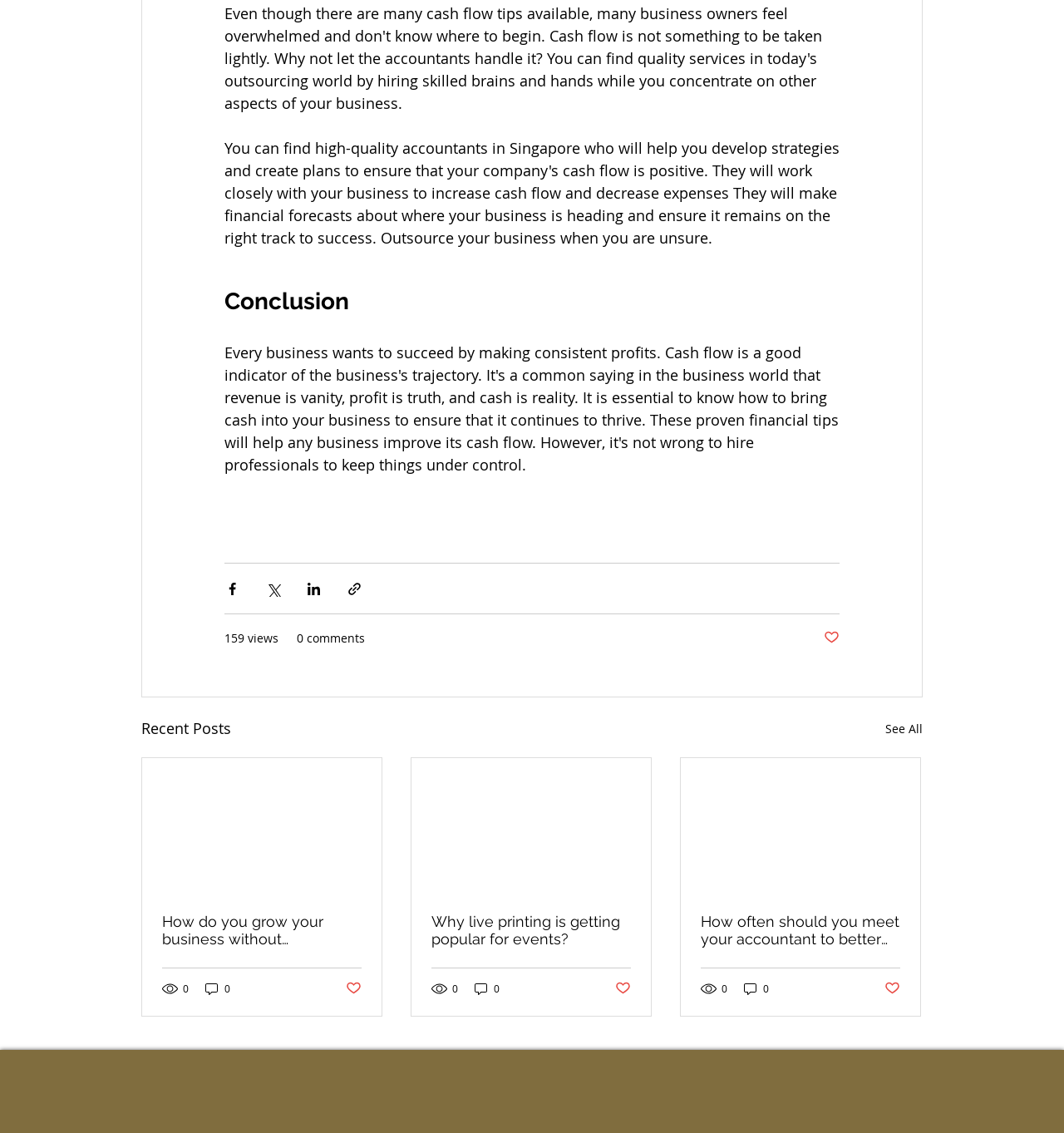What is the section title above the list of articles?
Based on the screenshot, provide your answer in one word or phrase.

Recent Posts